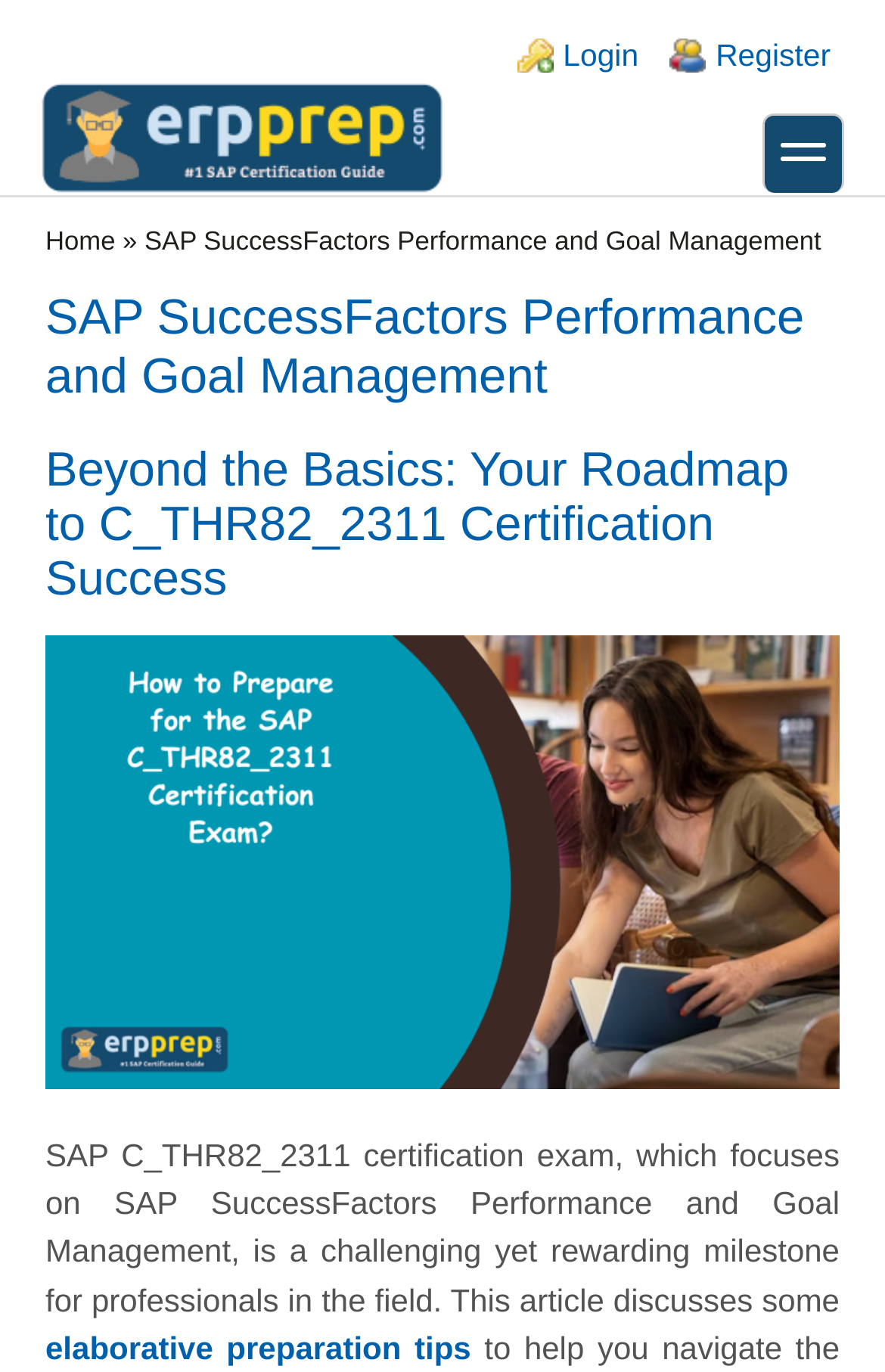Please specify the bounding box coordinates of the clickable region to carry out the following instruction: "Go to the 'Home' page". The coordinates should be four float numbers between 0 and 1, in the format [left, top, right, bottom].

[0.046, 0.083, 0.522, 0.142]